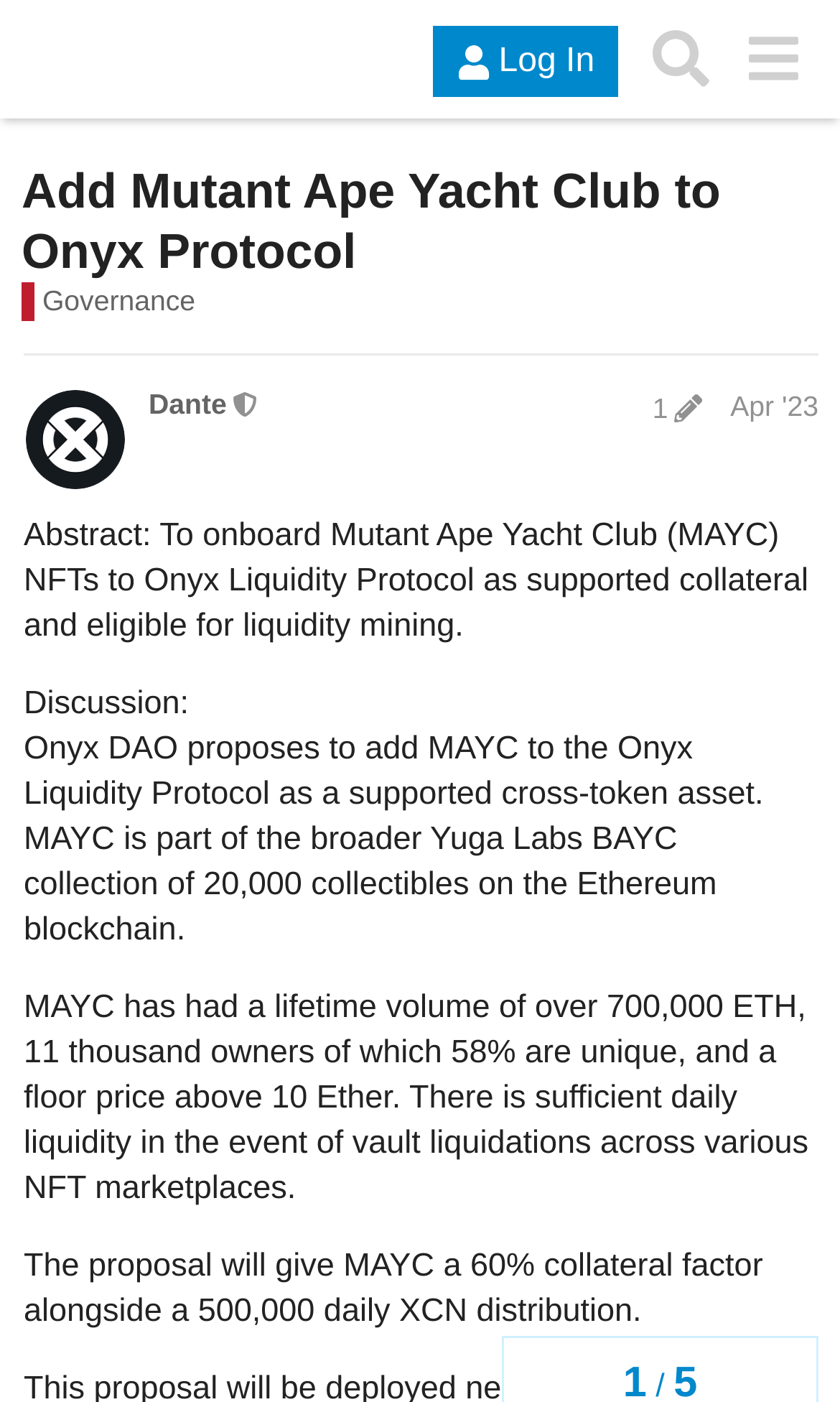Based on the image, please respond to the question with as much detail as possible:
What is the floor price of MAYC?

I found the answer by reading the text that describes MAYC, where it says 'MAYC has had a lifetime volume of over 700,000 ETH, 11 thousand owners of which 58% are unique, and a floor price above 10 Ether.' The floor price of MAYC is above 10 Ether.